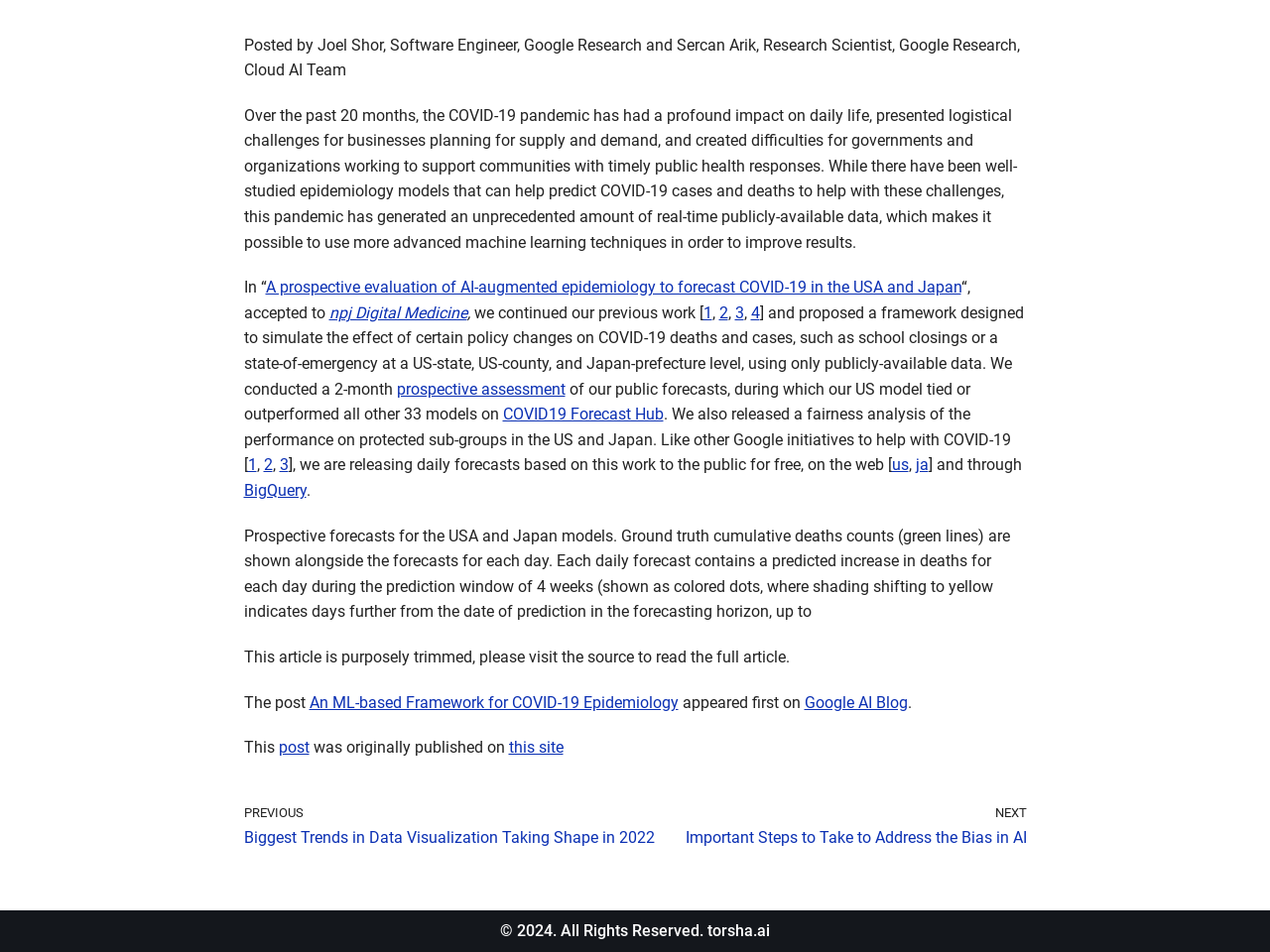Using the given description, provide the bounding box coordinates formatted as (top-left x, top-left y, bottom-right x, bottom-right y), with all values being floating point numbers between 0 and 1. Description: Process

None